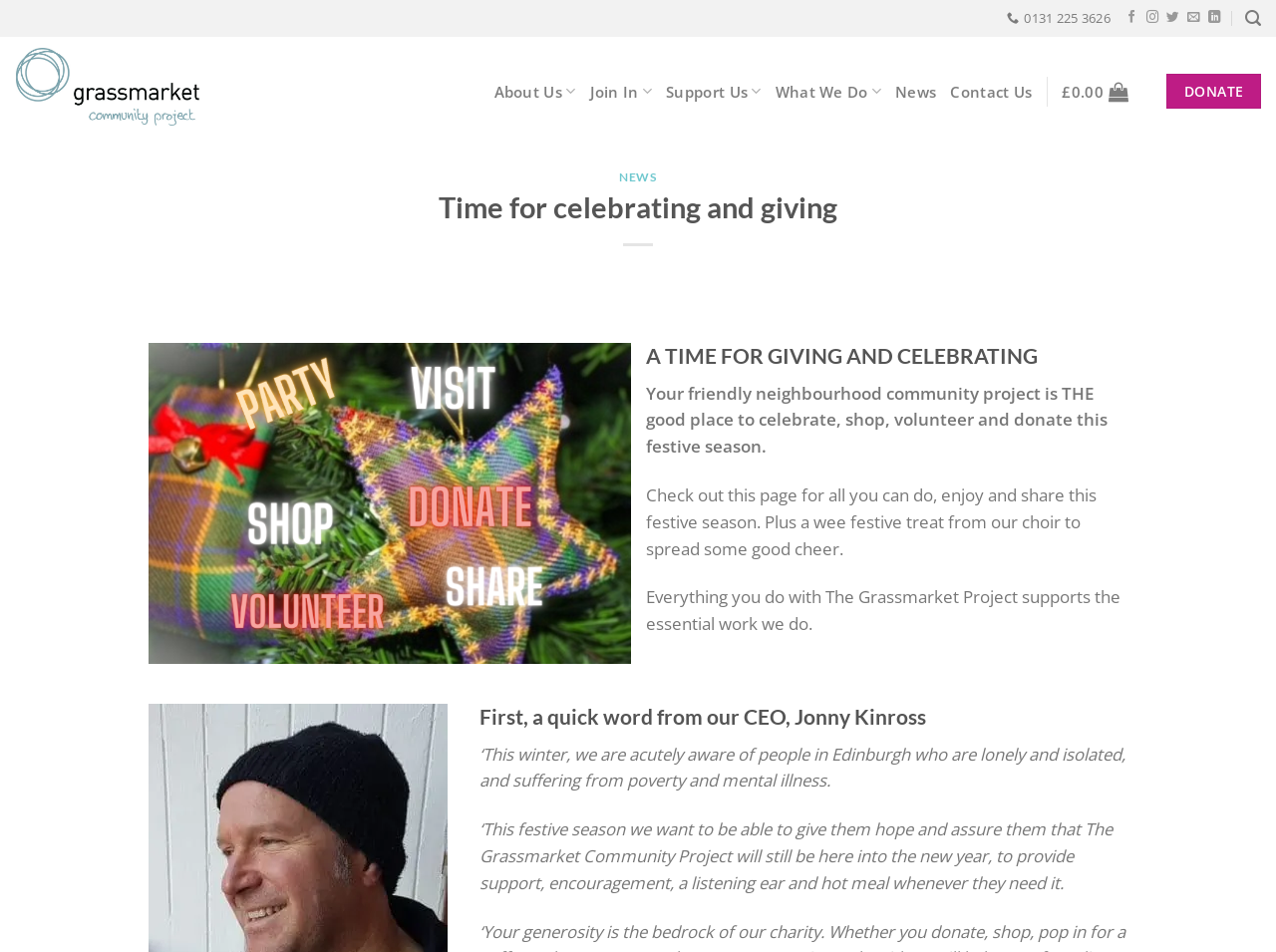Find the bounding box coordinates of the element to click in order to complete the given instruction: "Read the news."

[0.702, 0.077, 0.734, 0.115]